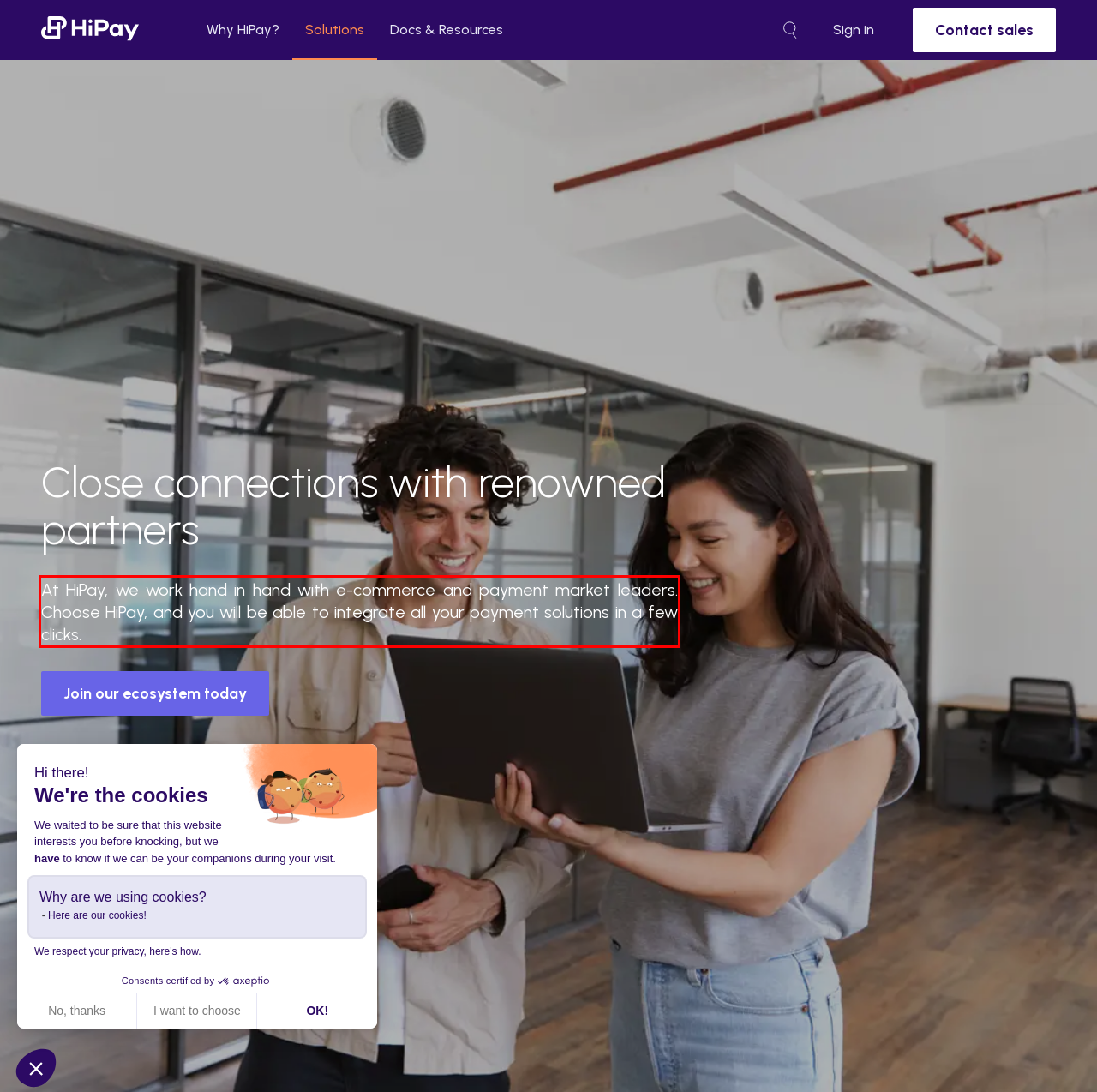Using the provided screenshot, read and generate the text content within the red-bordered area.

At HiPay, we work hand in hand with e-commerce and payment market leaders. Choose HiPay, and you will be able to integrate all your payment solutions in a few clicks.